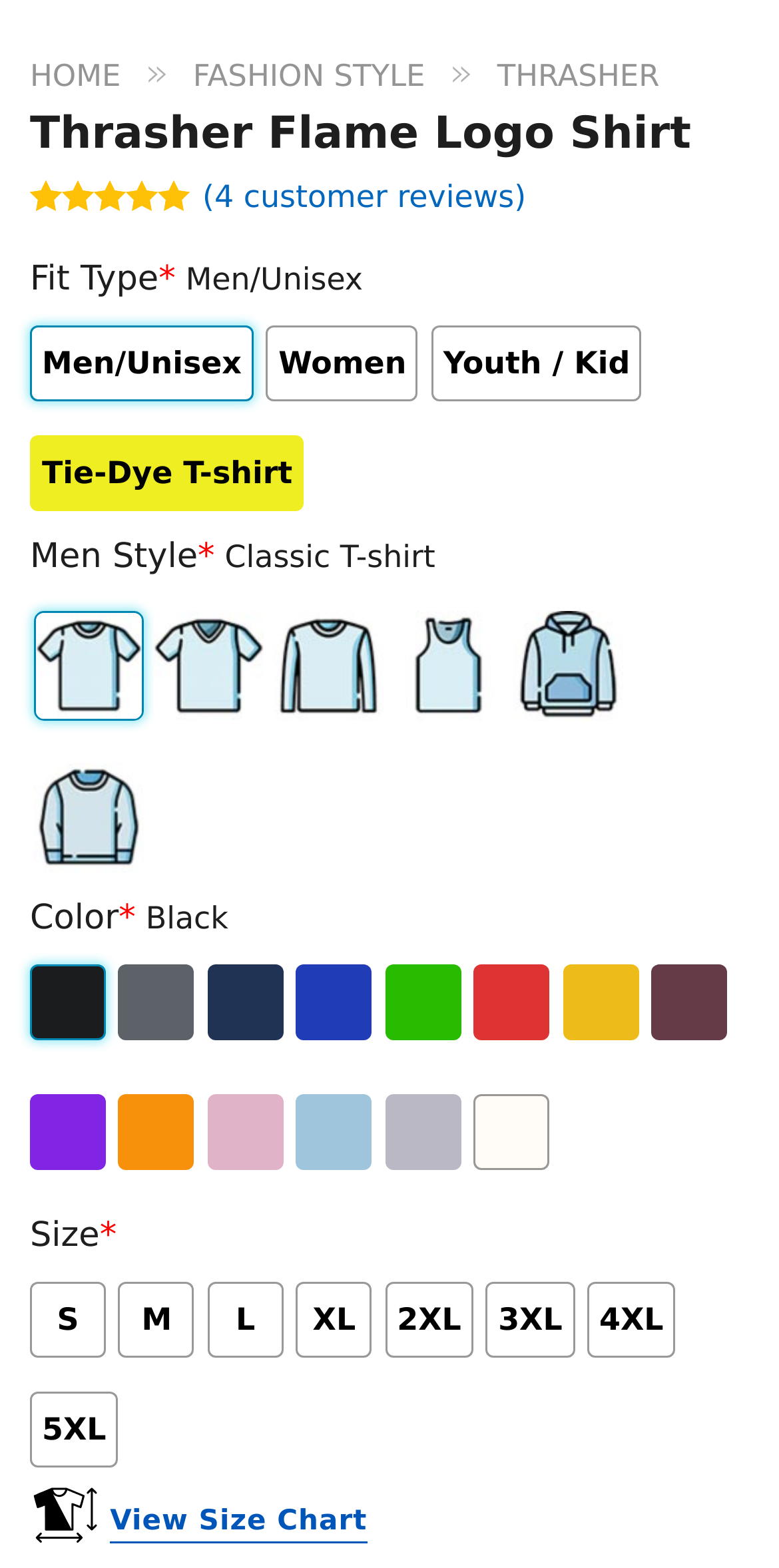What is the purpose of the webpage?
From the image, provide a succinct answer in one word or a short phrase.

To purchase a Thrasher Flame Logo Shirt